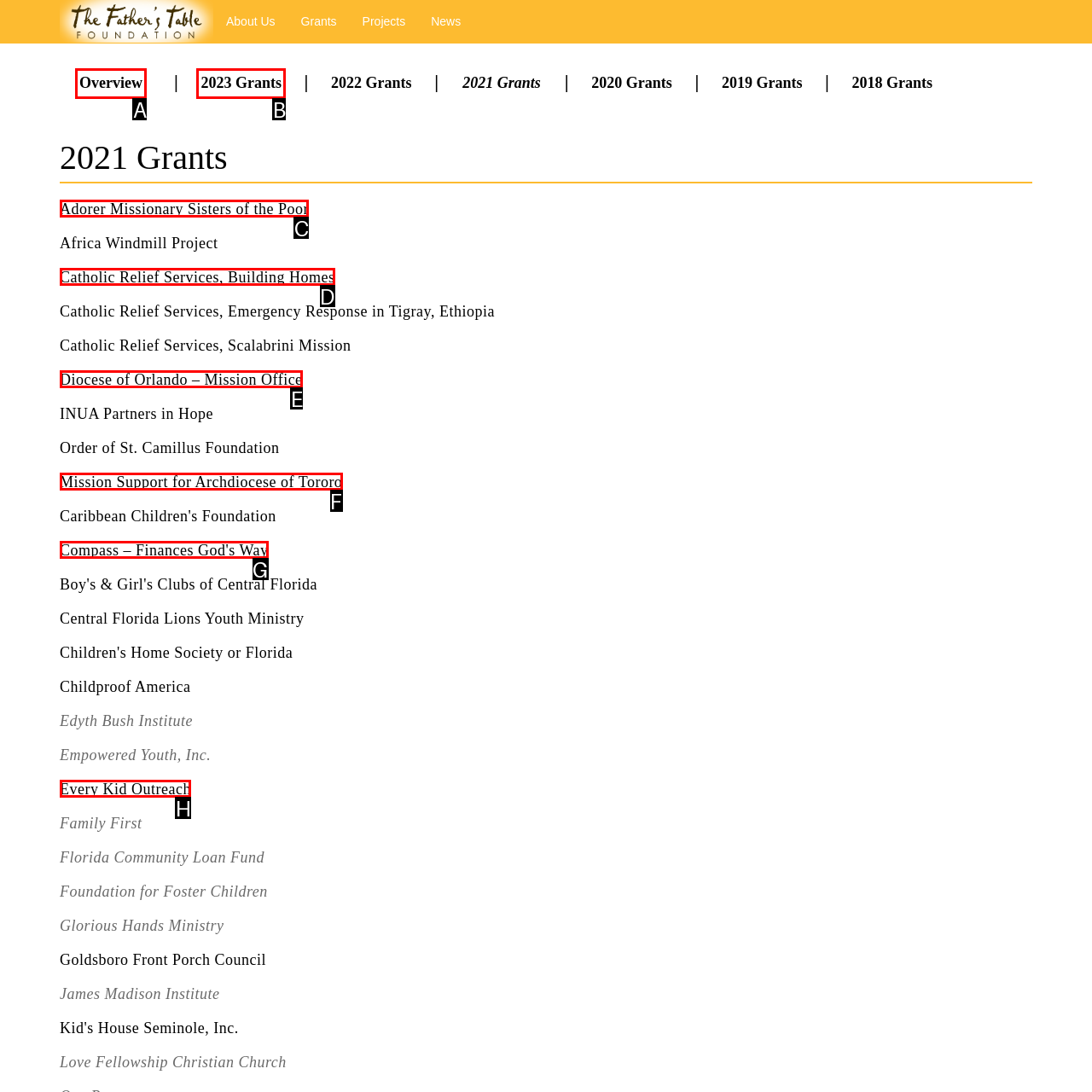Identify the option that corresponds to: Overview
Respond with the corresponding letter from the choices provided.

A